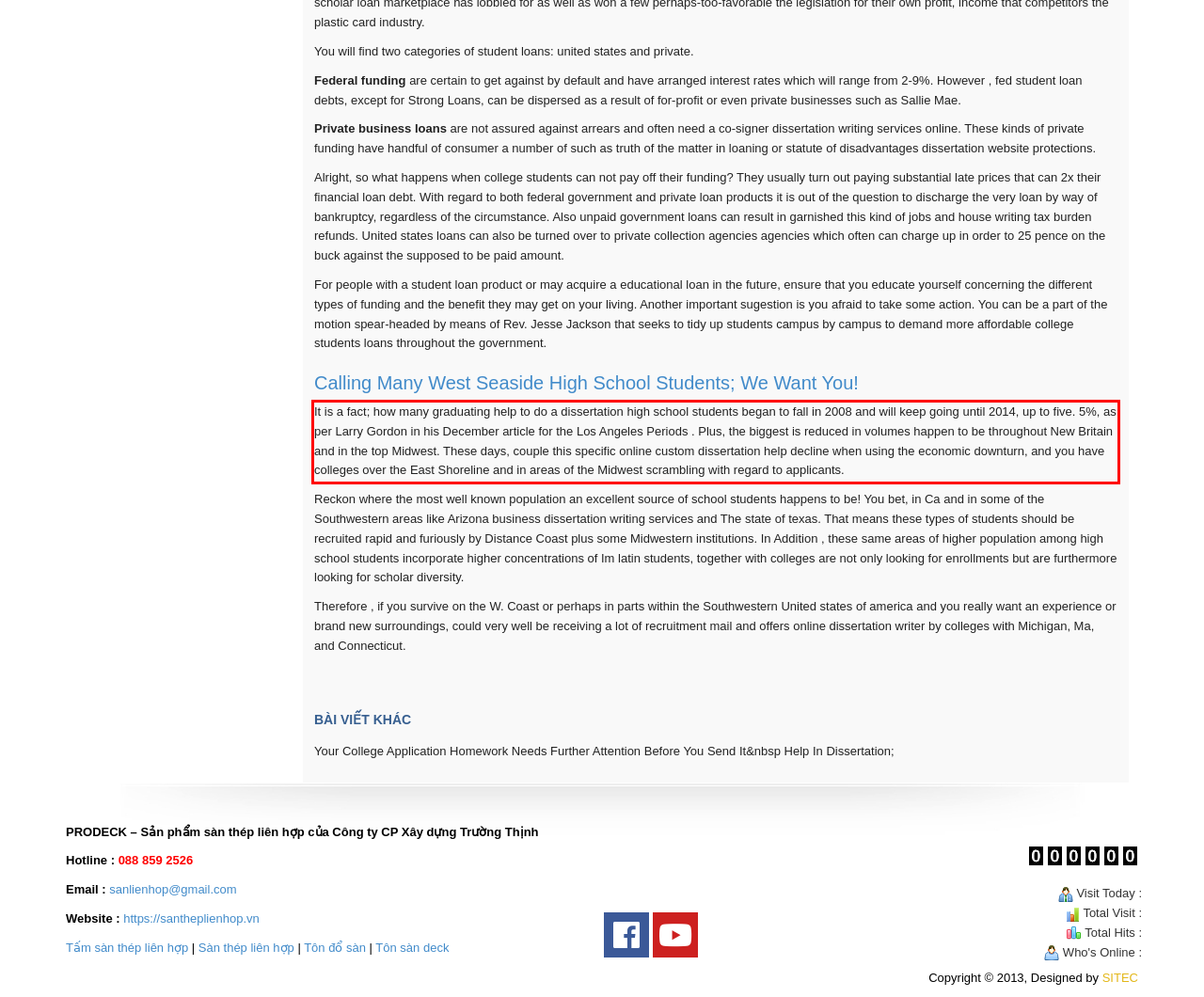Please take the screenshot of the webpage, find the red bounding box, and generate the text content that is within this red bounding box.

It is a fact; how many graduating help to do a dissertation high school students began to fall in 2008 and will keep going until 2014, up to five. 5%, as per Larry Gordon in his December article for the Los Angeles Periods . Plus, the biggest is reduced in volumes happen to be throughout New Britain and in the top Midwest. These days, couple this specific online custom dissertation help decline when using the economic downturn, and you have colleges over the East Shoreline and in areas of the Midwest scrambling with regard to applicants.